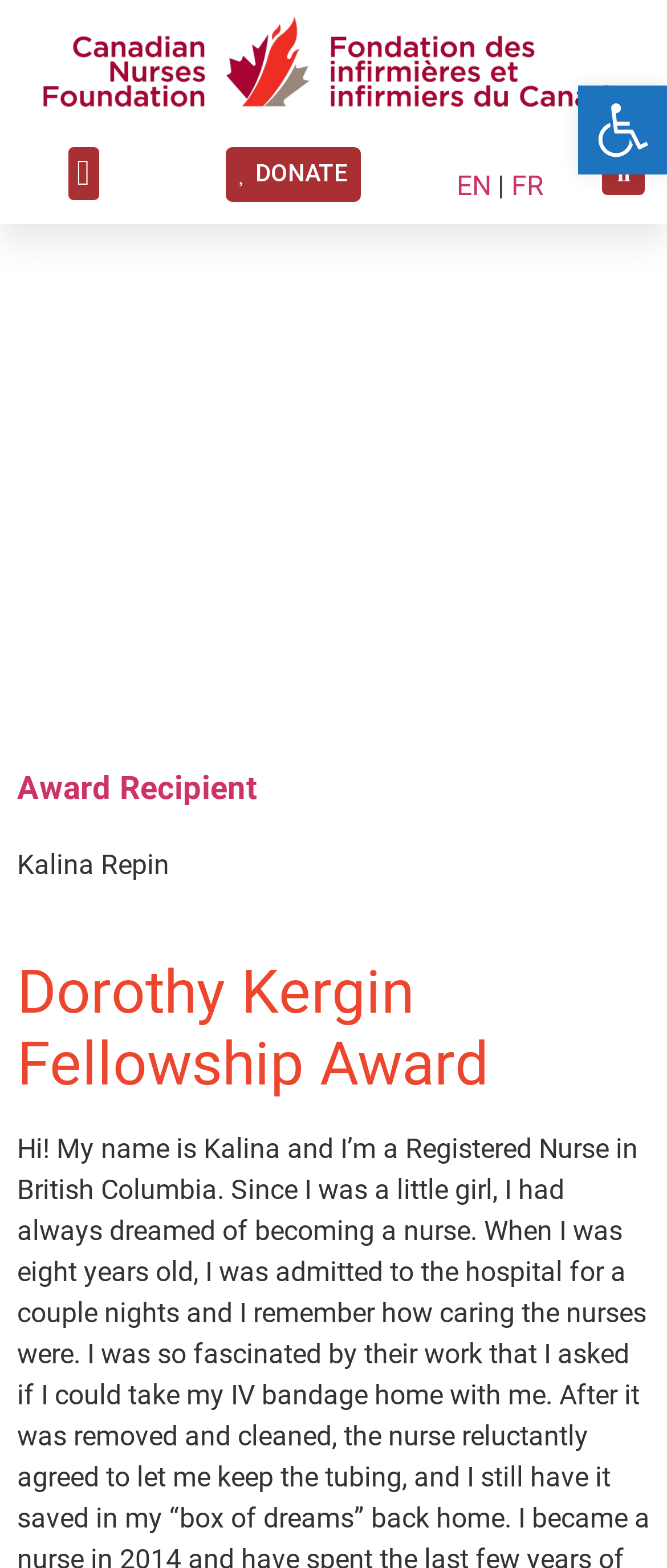Give a short answer to this question using one word or a phrase:
What is the name of the award recipient?

Kalina Repin